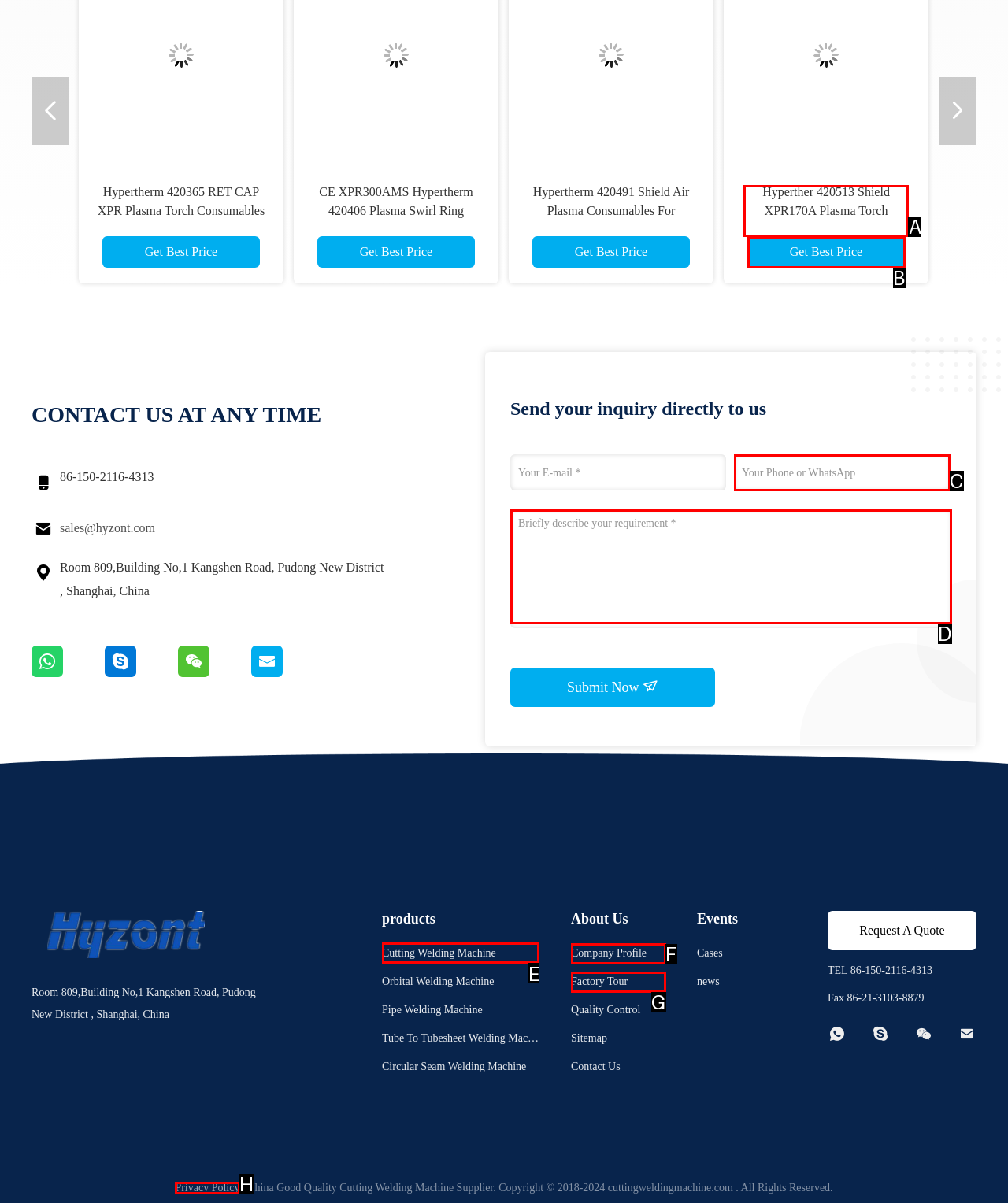Tell me which one HTML element I should click to complete the following instruction: View the 'Cutting Welding Machine' page
Answer with the option's letter from the given choices directly.

E